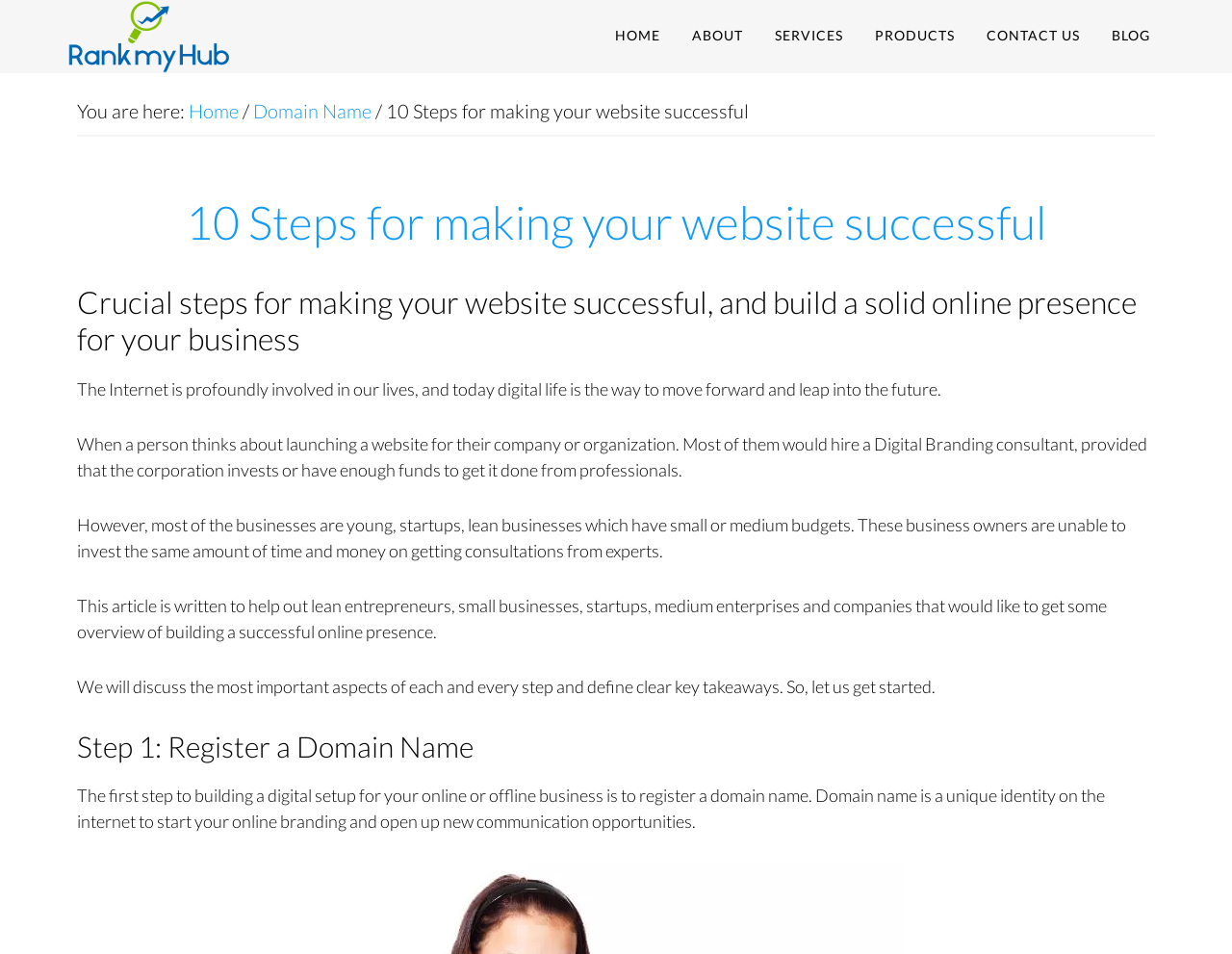Respond to the question below with a single word or phrase:
What is the first step in building a digital setup for a business?

Register a Domain Name